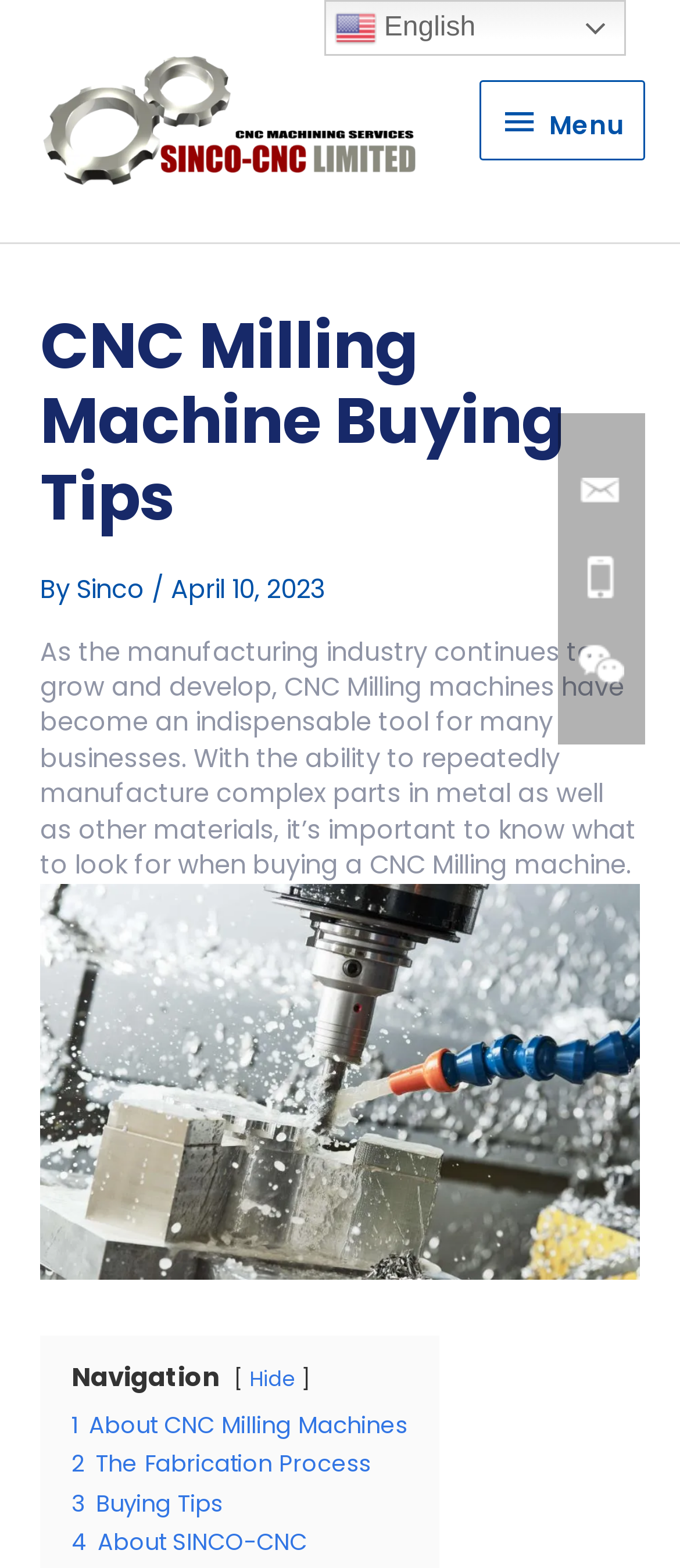Determine the bounding box coordinates of the UI element described by: "Sinco".

[0.112, 0.365, 0.223, 0.387]